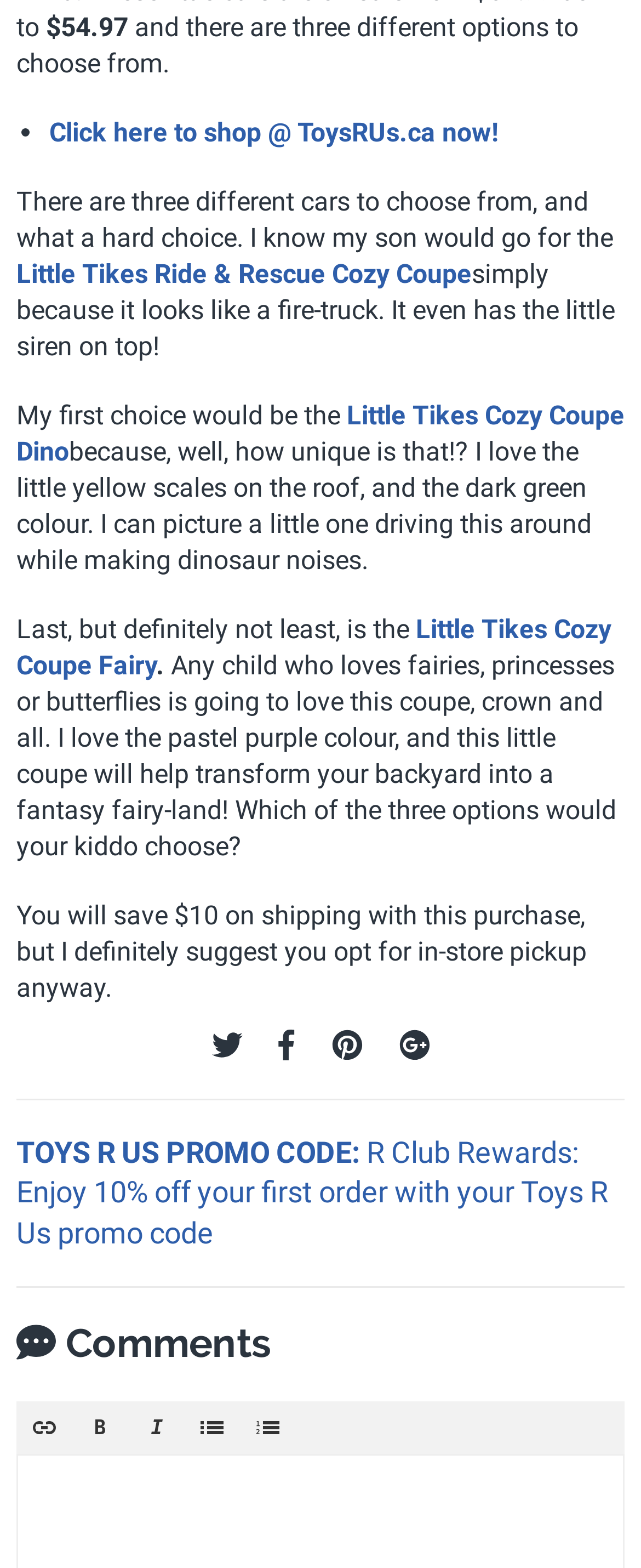Determine the bounding box coordinates of the element's region needed to click to follow the instruction: "Share on Twitter". Provide these coordinates as four float numbers between 0 and 1, formatted as [left, top, right, bottom].

[0.302, 0.642, 0.406, 0.69]